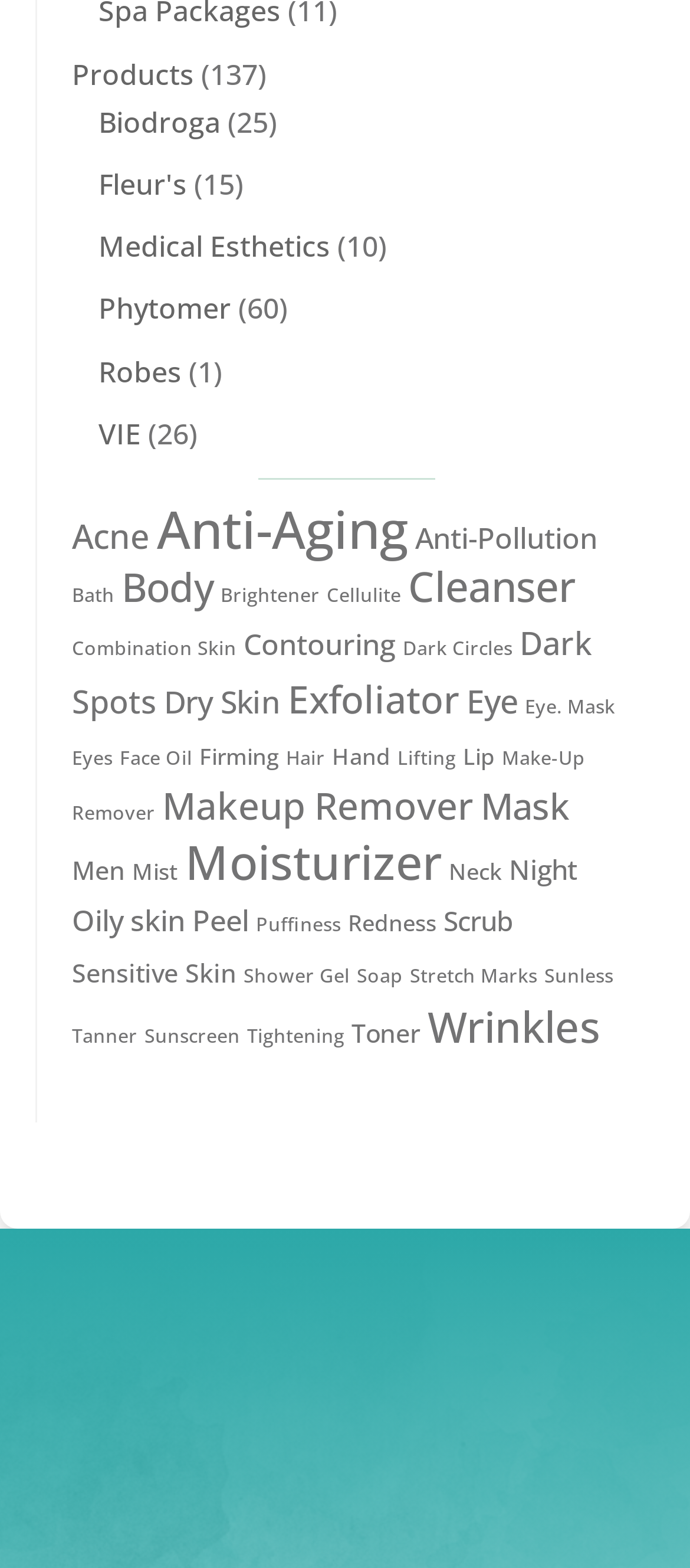Use a single word or phrase to answer the question:
What is the purpose of the horizontal separator?

Separate categories